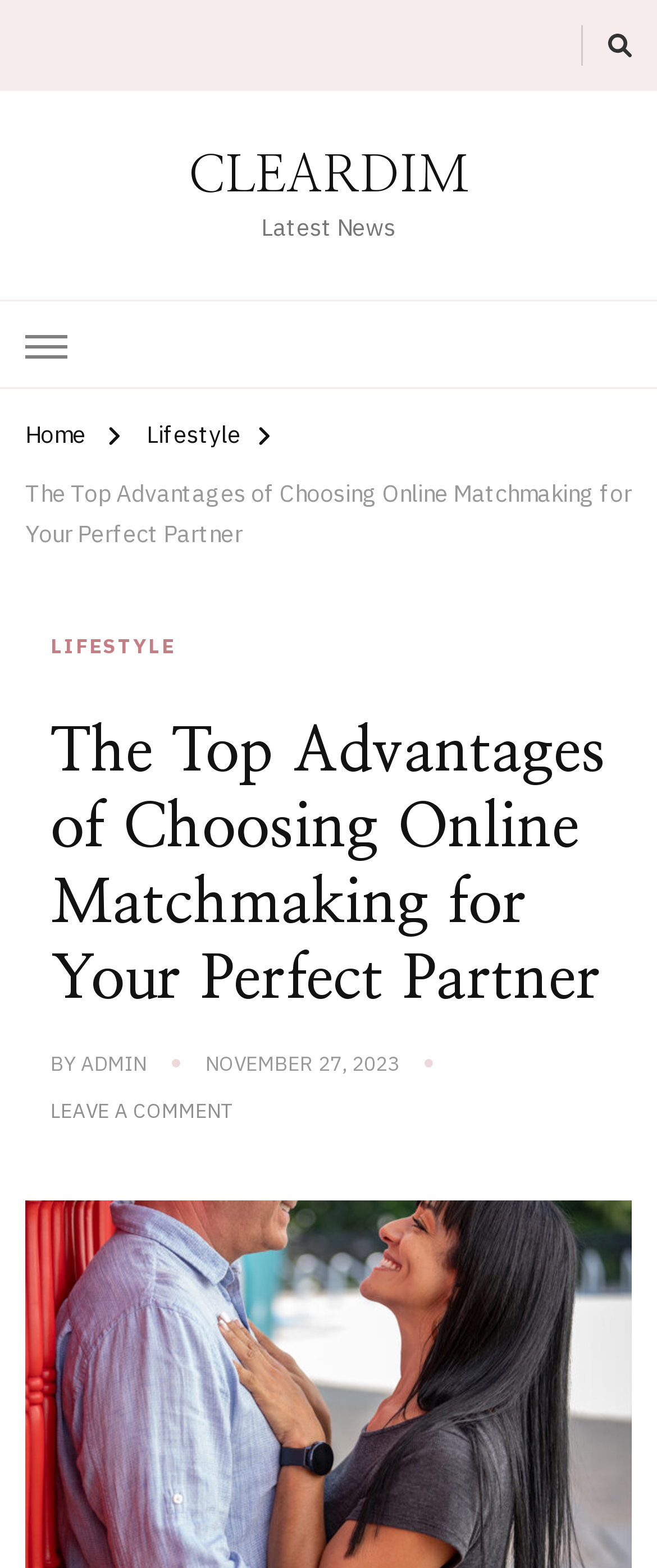Find the bounding box coordinates of the element to click in order to complete the given instruction: "Read the post about WhatsApp Business API."

None